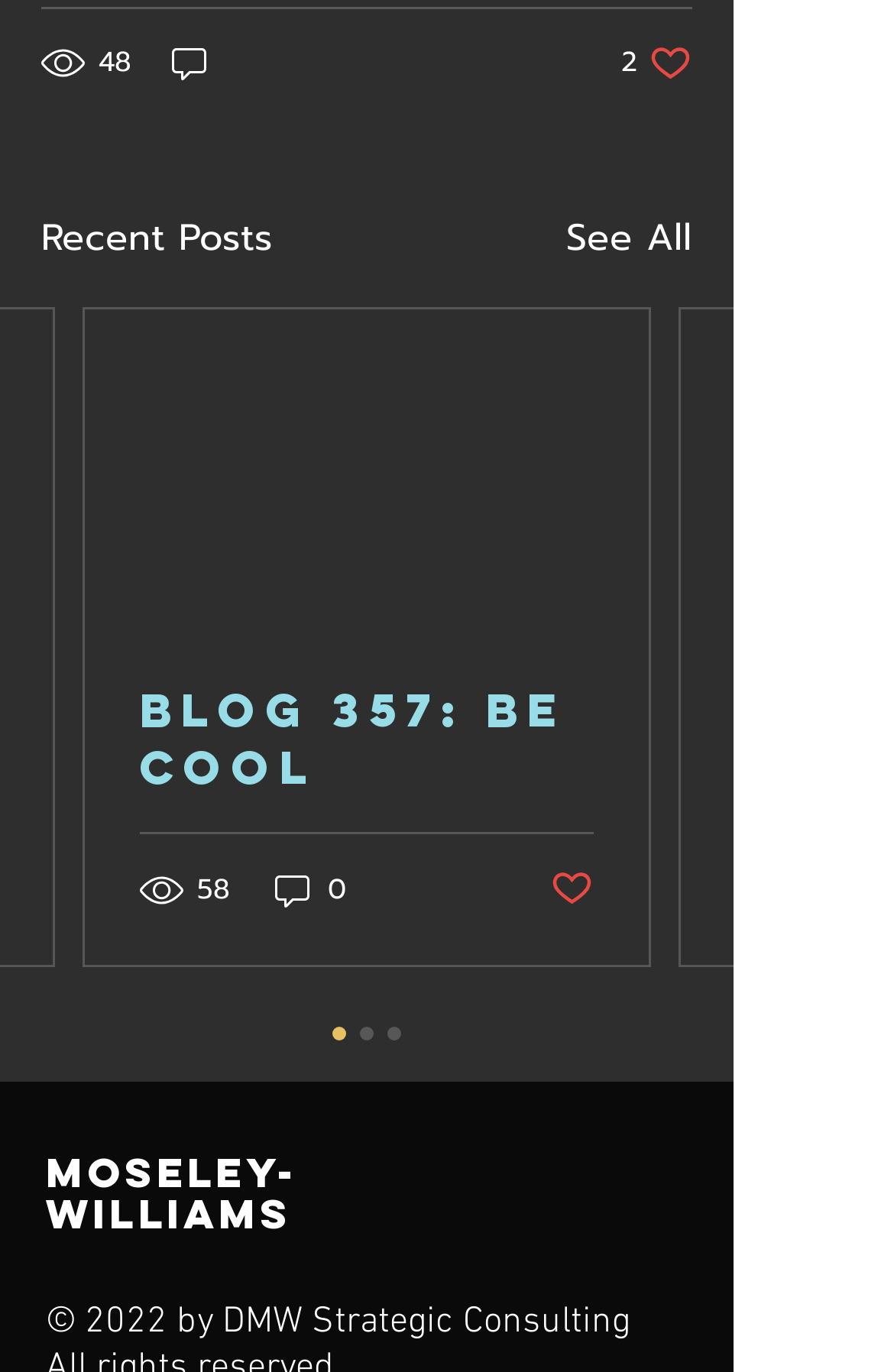Using the element description Post not marked as liked, predict the bounding box coordinates for the UI element. Provide the coordinates in (top-left x, top-left y, bottom-right x, bottom-right y) format with values ranging from 0 to 1.

[0.615, 0.631, 0.664, 0.666]